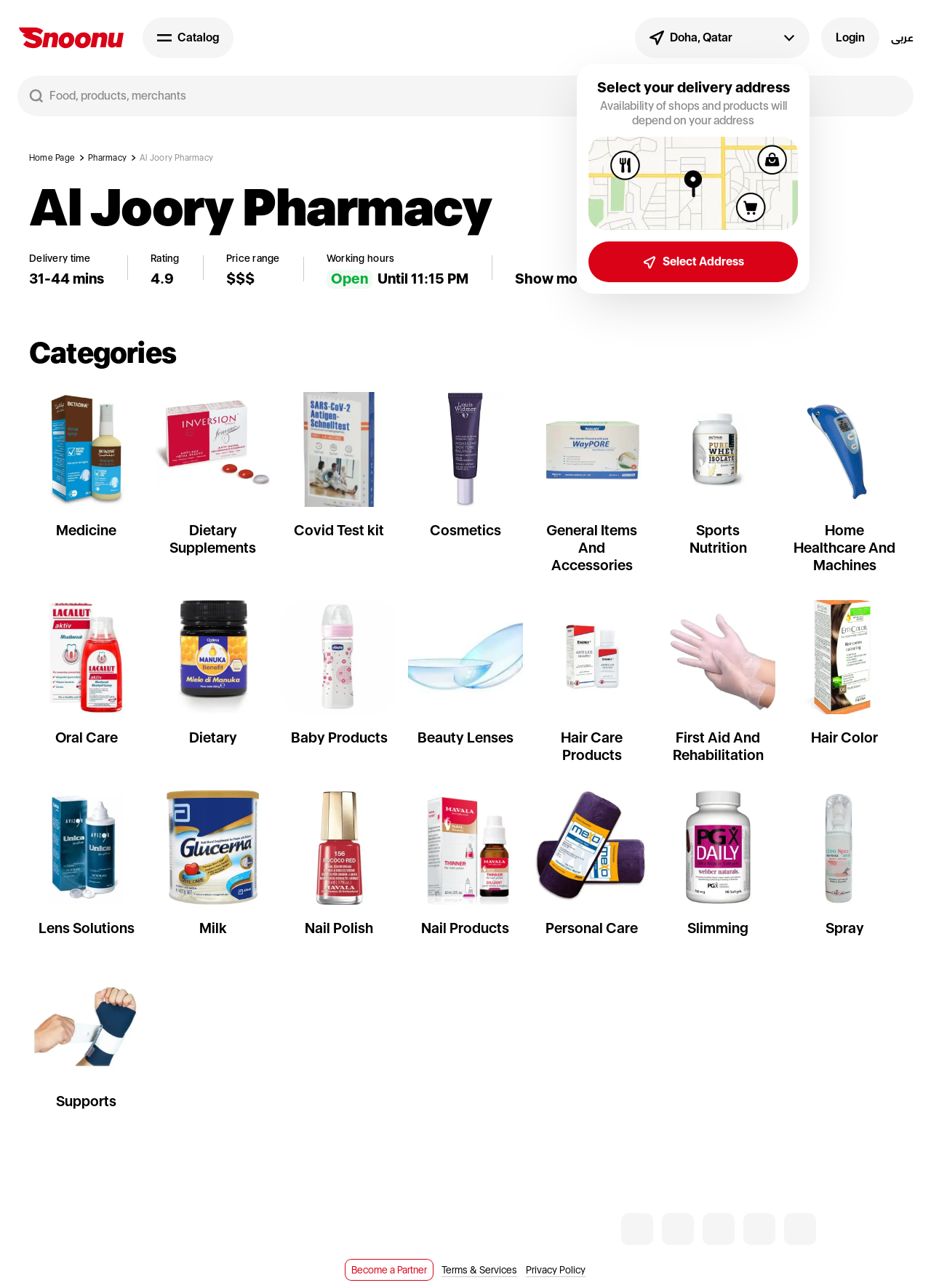Identify the bounding box for the UI element that is described as follows: "General Items And Accessories".

[0.574, 0.304, 0.697, 0.457]